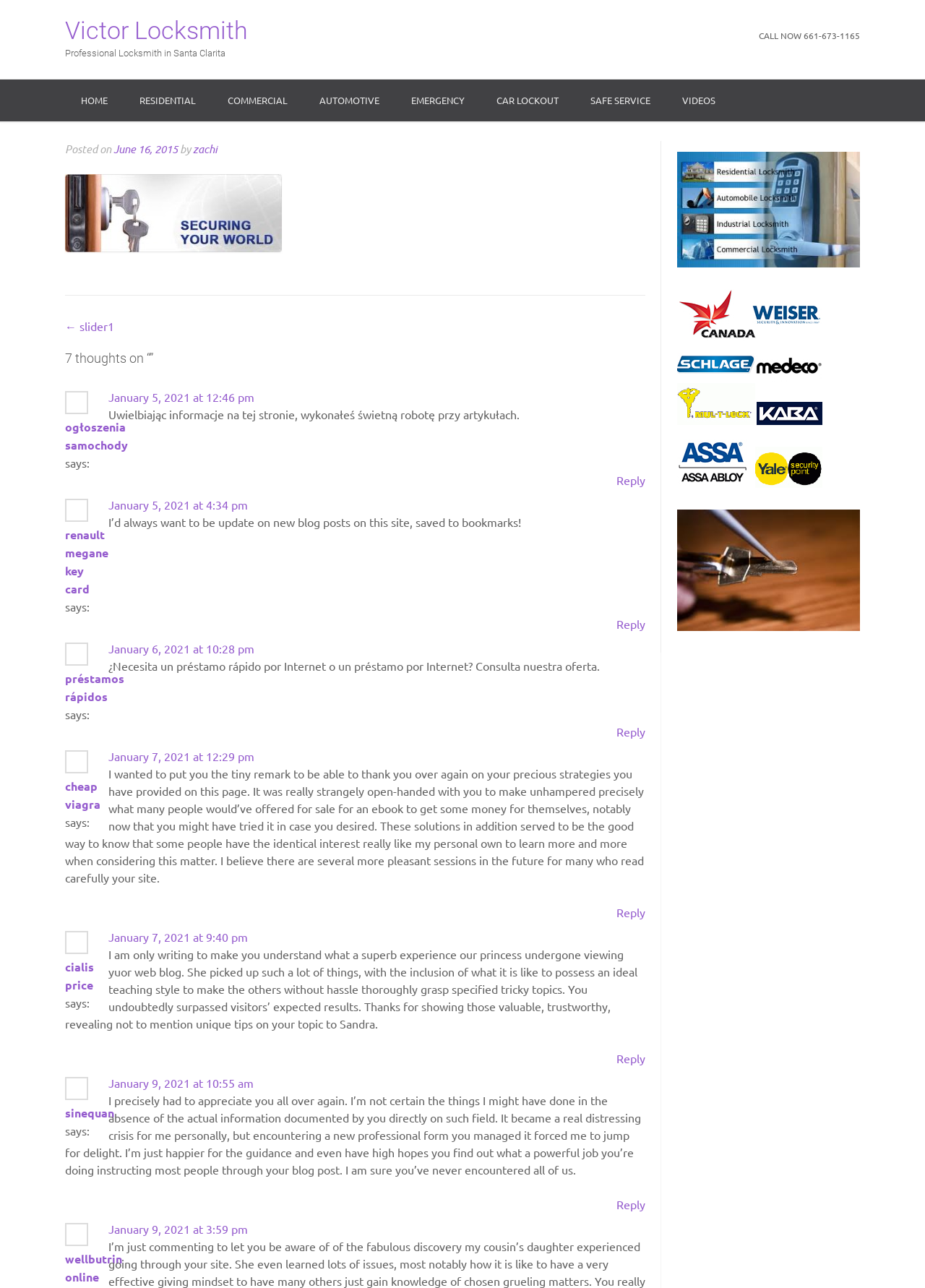Please provide a detailed answer to the question below based on the screenshot: 
What is the date of the latest comment?

The latest comment can be found at the bottom of the webpage, and the date of the comment is 'January 9, 2021 at 3:59 pm'.